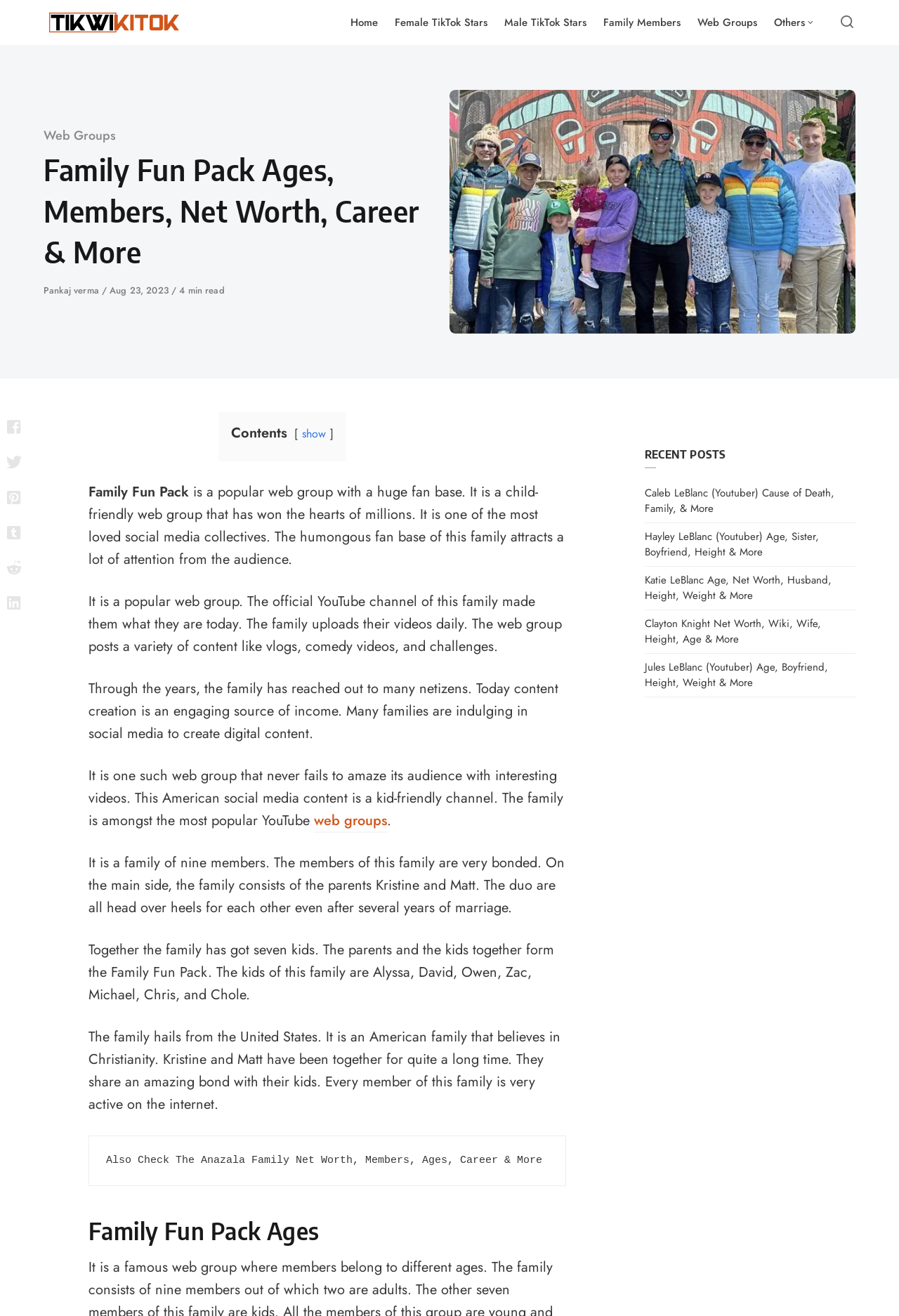Bounding box coordinates are specified in the format (top-left x, top-left y, bottom-right x, bottom-right y). All values are floating point numbers bounded between 0 and 1. Please provide the bounding box coordinate of the region this sentence describes: Others

[0.852, 0.0, 0.914, 0.034]